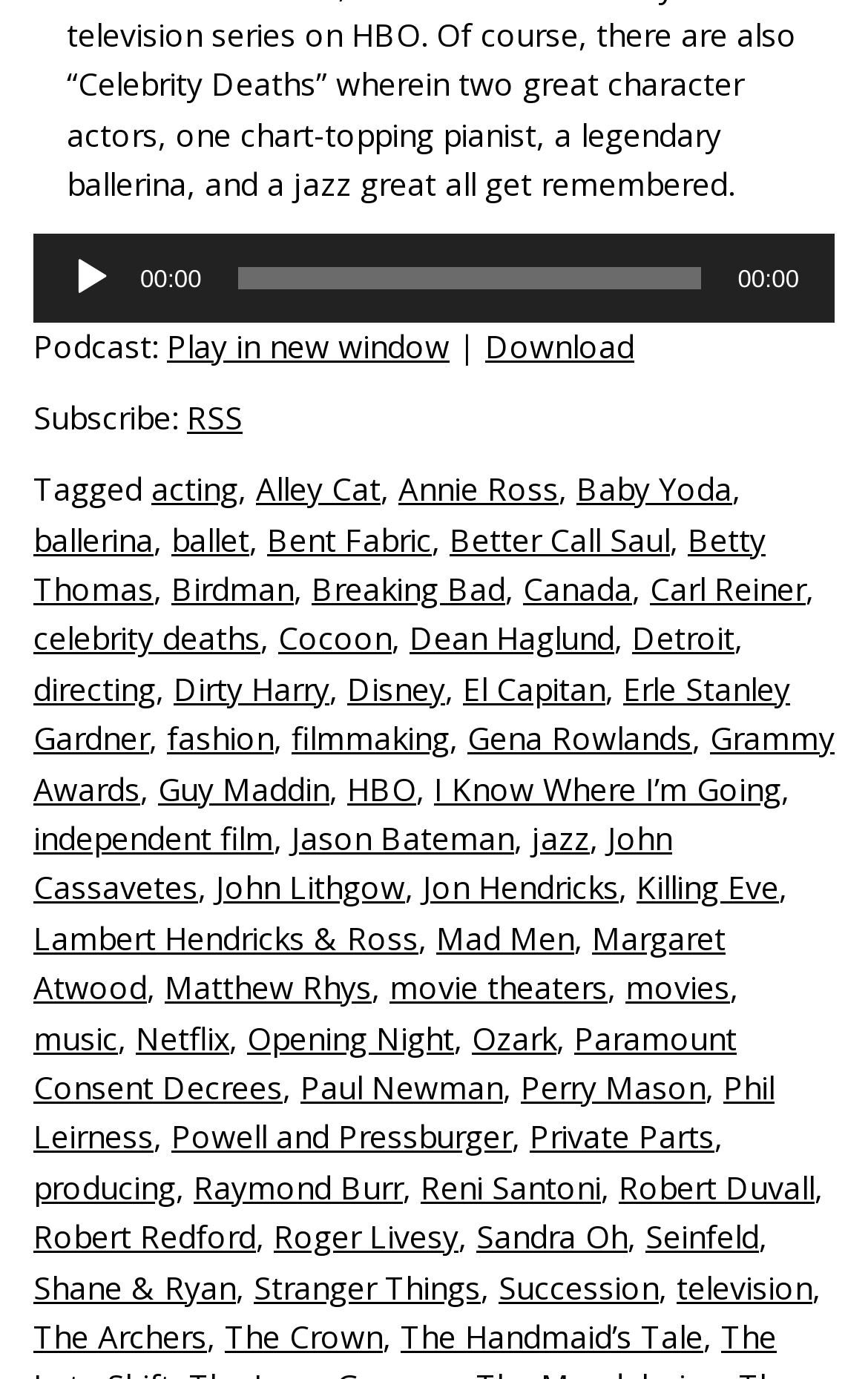Pinpoint the bounding box coordinates for the area that should be clicked to perform the following instruction: "Play the audio".

[0.079, 0.185, 0.131, 0.217]